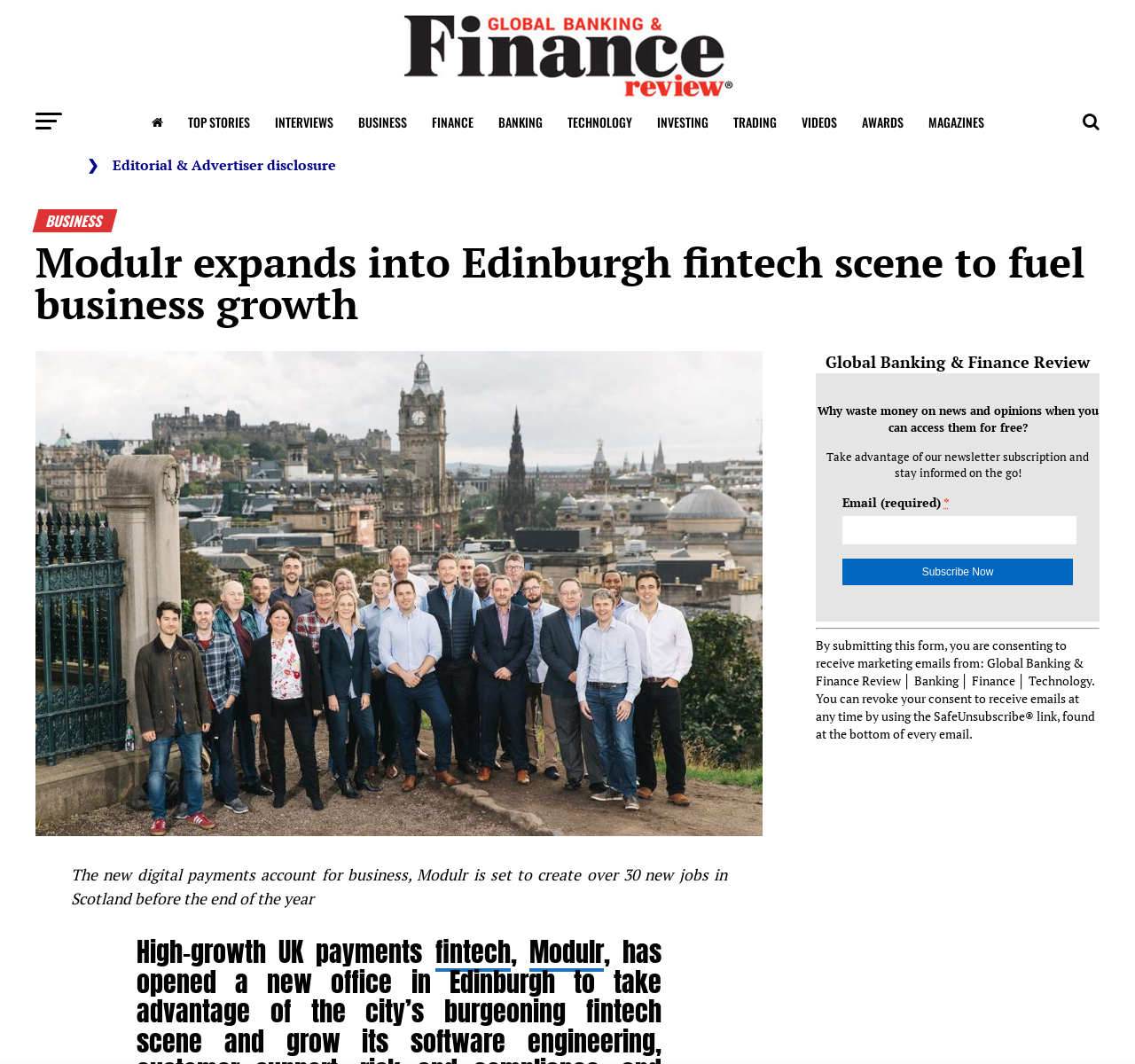What is the SafeUnsubscribe link used for?
Using the information from the image, give a concise answer in one word or a short phrase.

To revoke consent to receive emails